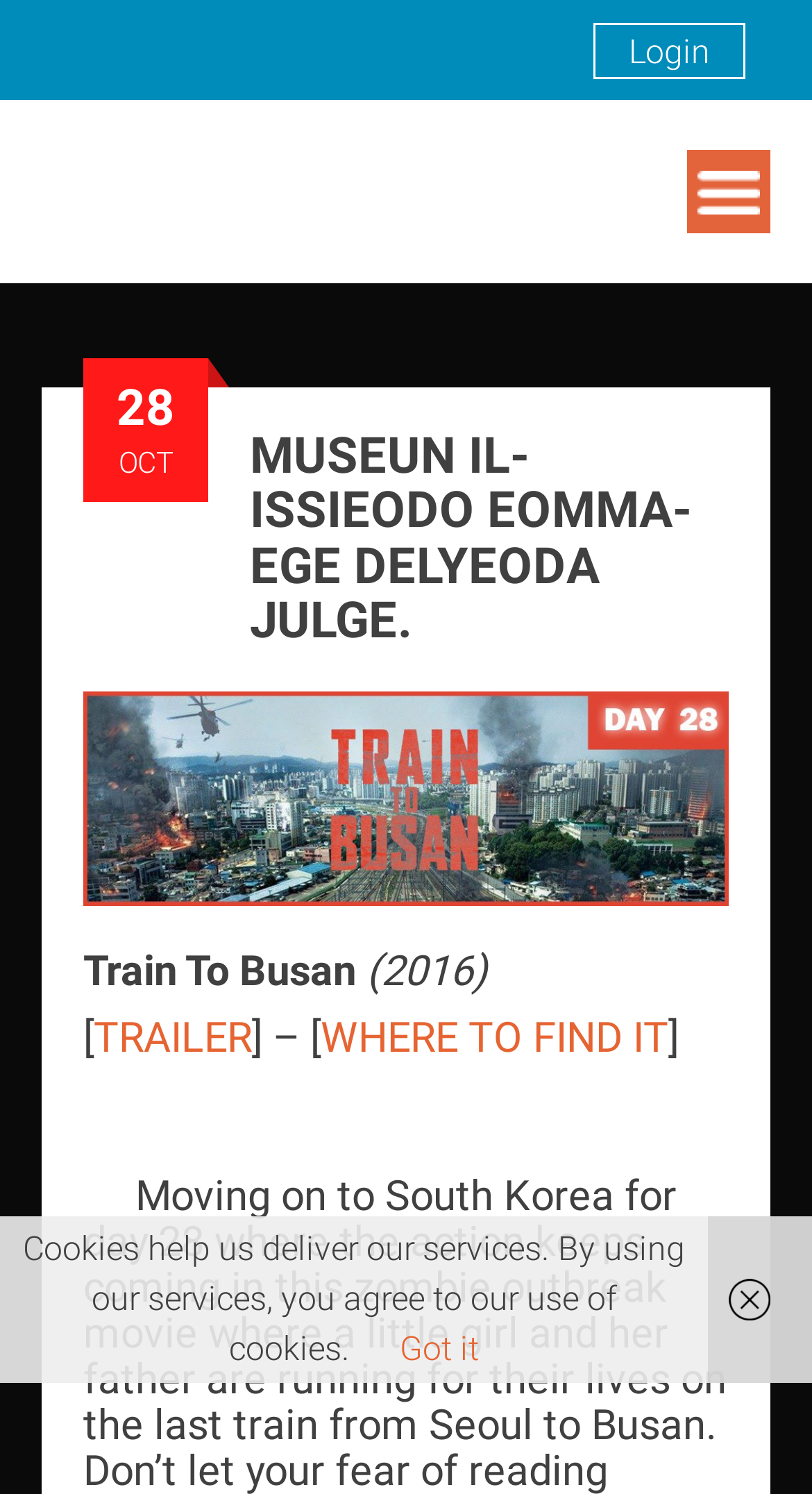Give a succinct answer to this question in a single word or phrase: 
What is the title of the movie mentioned on the webpage?

Train To Busan